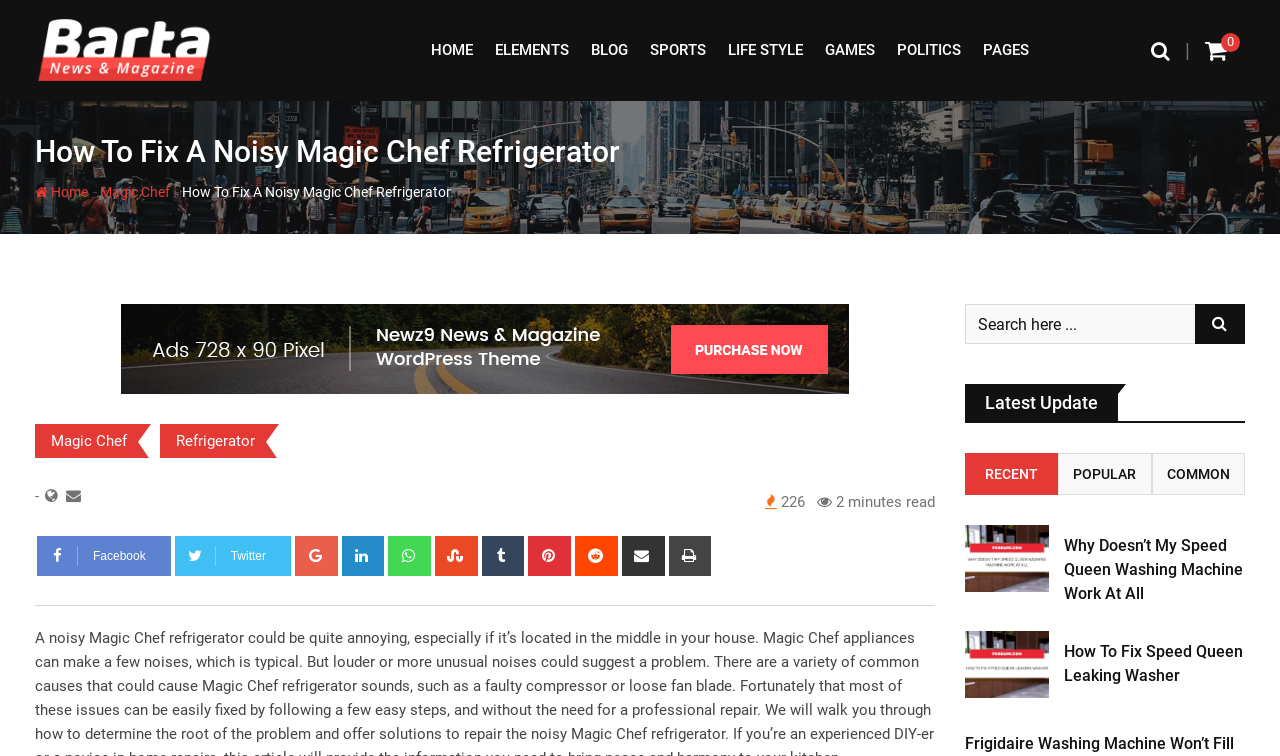Explain the webpage in detail, including its primary components.

This webpage is about fixing a noisy Magic Chef refrigerator. At the top, there is a navigation menu with links to different sections of the website, including "HOME", "ELEMENTS", "BLOG", "SPORTS", "LIFE STYLE", "GAMES", "POLITICS", and "PAGES". Below the navigation menu, there is a search bar with a magnifying glass icon.

The main content of the webpage is divided into two sections. On the left, there is a heading "How To Fix A Noisy Magic Chef Refrigerator" followed by a brief introduction to the problem of a noisy refrigerator. Below the introduction, there are links to related topics, including "Magic Chef" and "Refrigerator".

On the right, there is a section with a heading "Latest Update" and a tab list with links to "RECENT", "POPULAR", and "COMMON" updates. Below the tab list, there are links to related articles, including "Why Doesn’t My Speed Queen Washing Machine Work At All" and "How To Fix Speed Queen Leaking Washer".

At the bottom of the webpage, there are social media links, including Facebook, Twitter, Google+, LinkedIn, Whatsapp, StumbleUpon, Tumblr, Pinterest, Reddit, and Email. There is also a "Print" button.